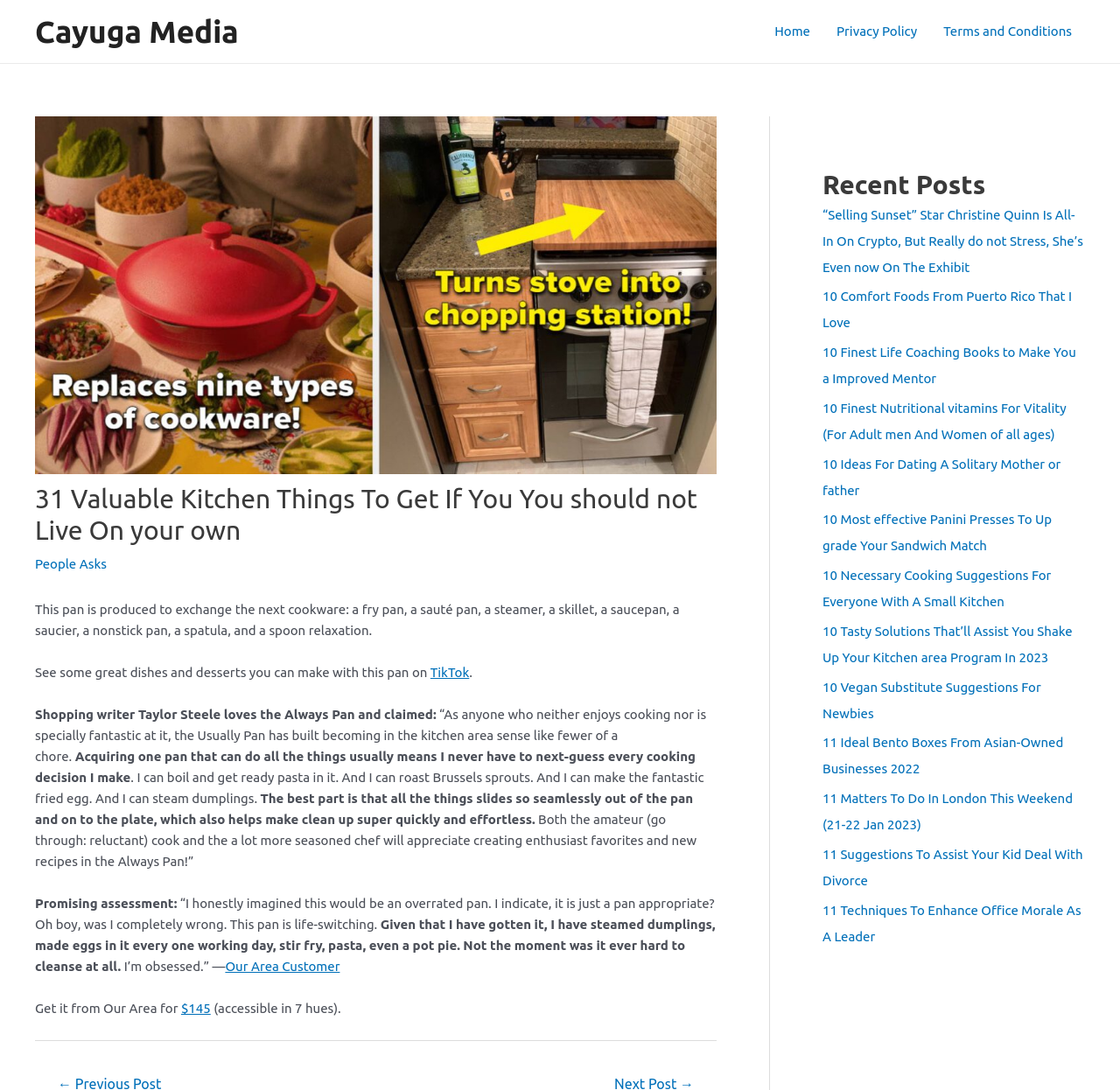Summarize the webpage with intricate details.

This webpage is about a kitchen item, specifically the Always Pan, and its benefits. At the top, there is a navigation bar with links to "Home", "Privacy Policy", and "Terms and Conditions". Below the navigation bar, there is a header section with an image and a heading that reads "31 Valuable Kitchen Things To Get If You You should not Live On your own". 

To the right of the header section, there is a link to "People Asks". The main content of the webpage is an article that discusses the Always Pan, its features, and its benefits. The article starts with a description of the pan, stating that it can replace multiple cookware items. 

Below the description, there are several paragraphs of text that quote a shopping writer, Taylor Steele, who loves the Always Pan. The text describes how the pan has made cooking easier and less of a chore. There are also quotes from another customer who was initially skeptical but found the pan to be life-changing. 

The article also mentions the ease of cleaning the pan and provides a call-to-action to get the pan from "Our Area" for $145, available in 7 colors. To the right of the main content, there is a section titled "Recent Posts" with links to 11 different articles on various topics, including food, cooking, and lifestyle.